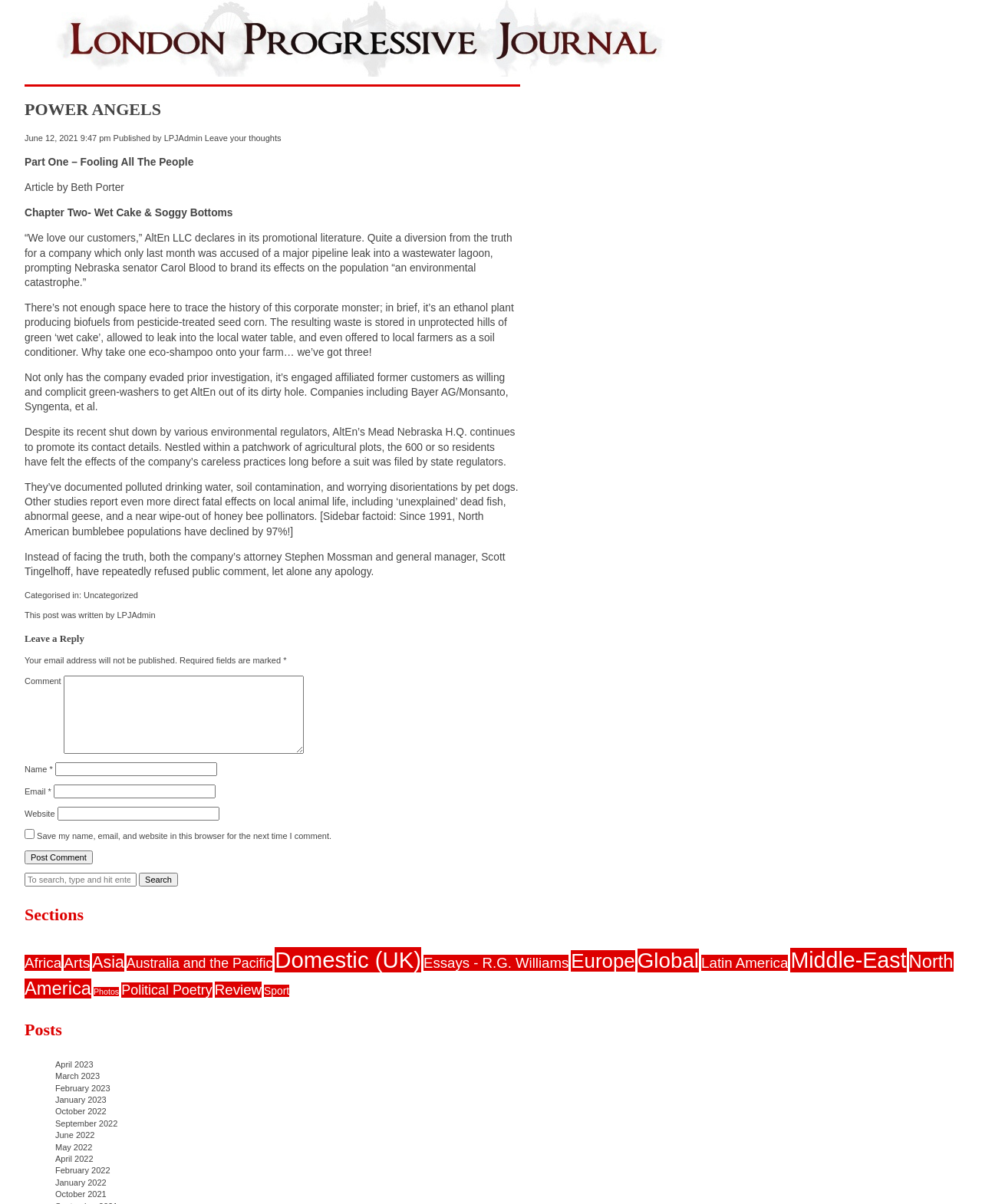Please mark the bounding box coordinates of the area that should be clicked to carry out the instruction: "View the 'Africa' section".

[0.025, 0.793, 0.063, 0.806]